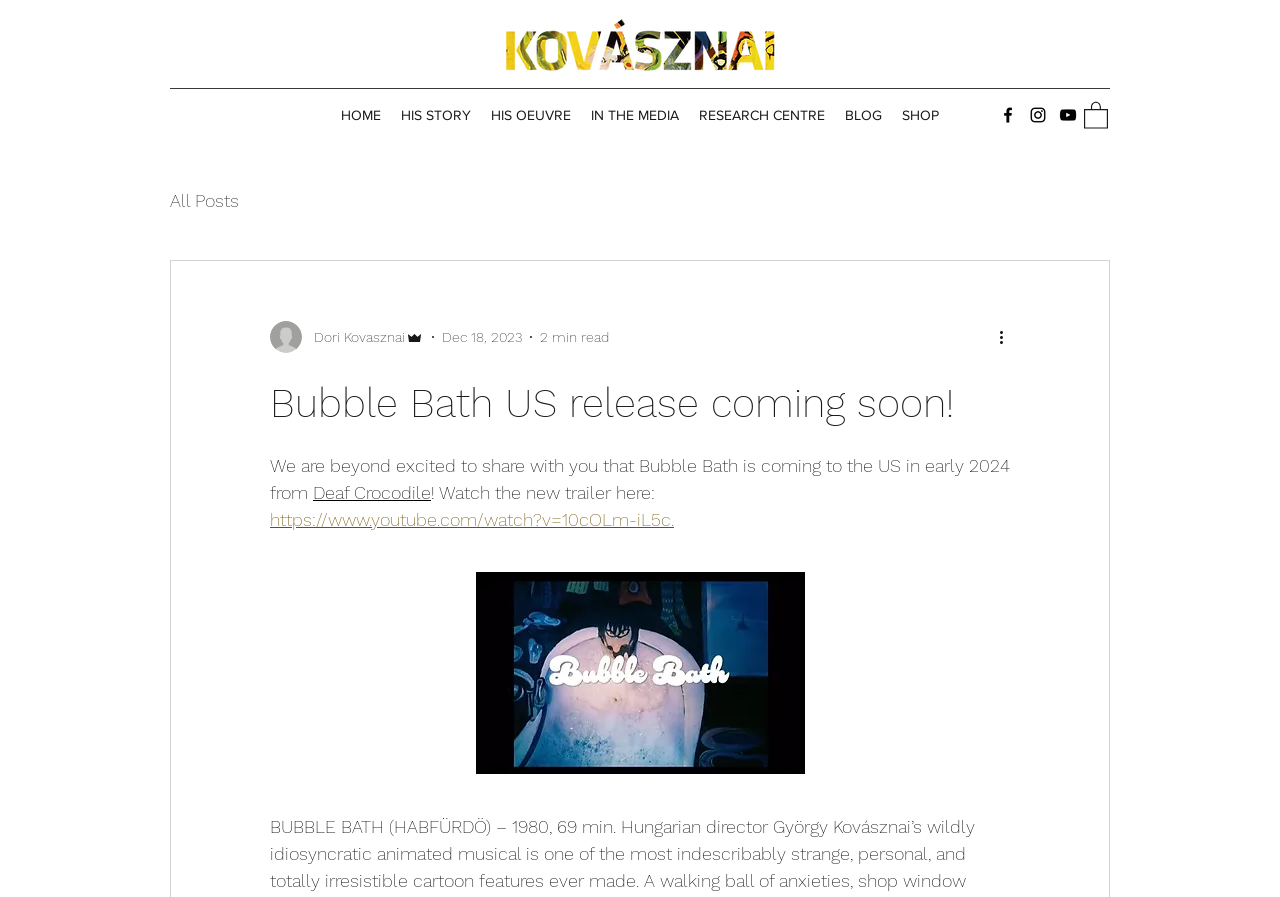Find the bounding box of the UI element described as: "HIS OEUVRE". The bounding box coordinates should be given as four float values between 0 and 1, i.e., [left, top, right, bottom].

[0.376, 0.111, 0.454, 0.145]